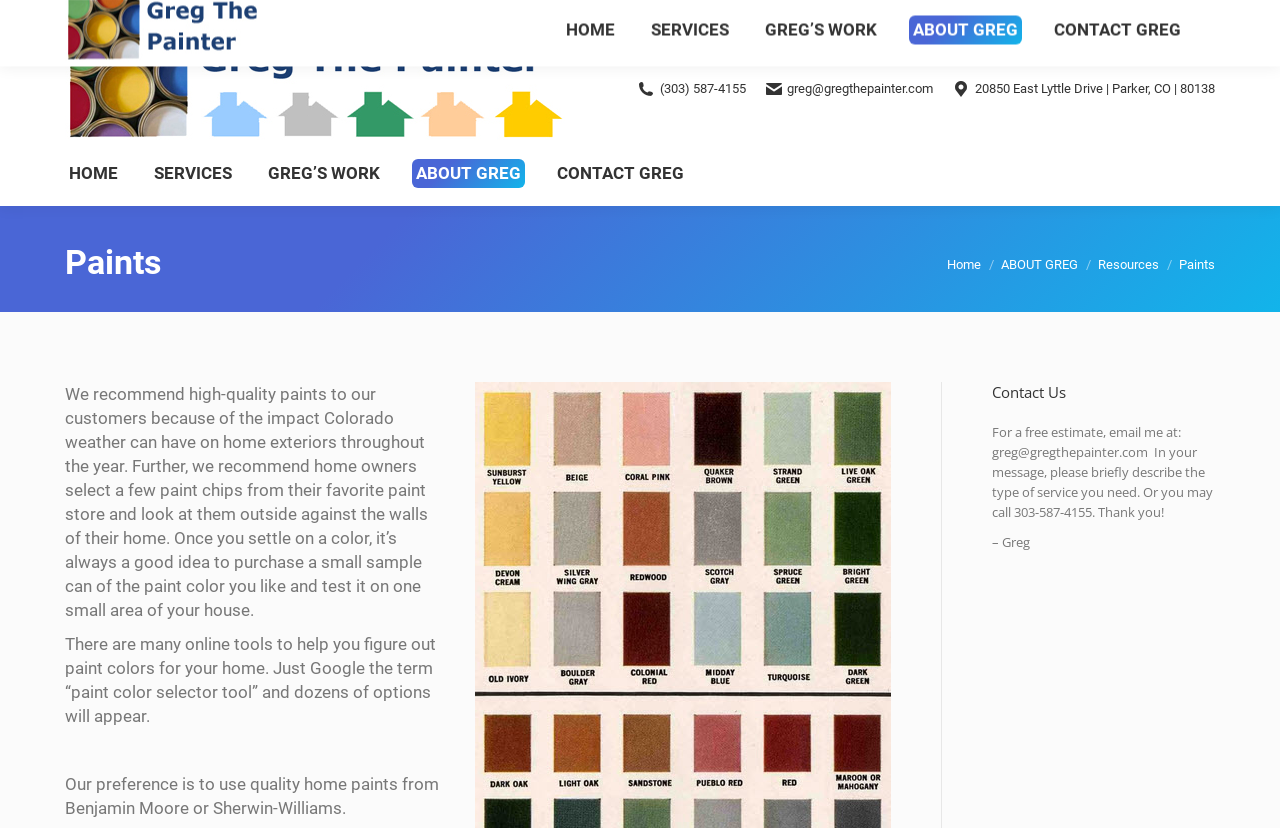Give a short answer to this question using one word or a phrase:
What is the address of Greg's business?

20850 East Lyttle Drive | Parker, CO | 80138